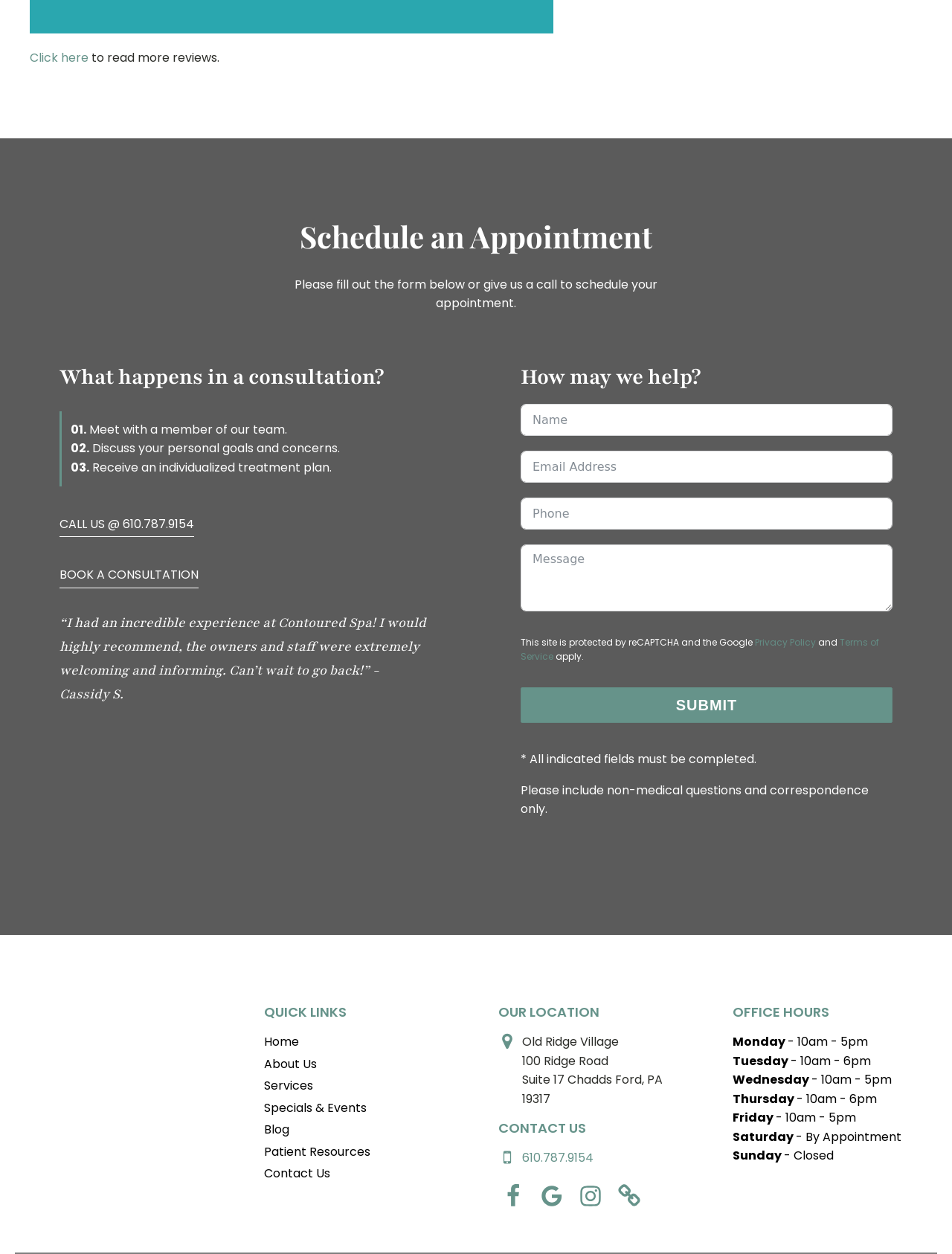Please identify the bounding box coordinates of the element's region that I should click in order to complete the following instruction: "Call the phone number". The bounding box coordinates consist of four float numbers between 0 and 1, i.e., [left, top, right, bottom].

[0.062, 0.405, 0.204, 0.428]